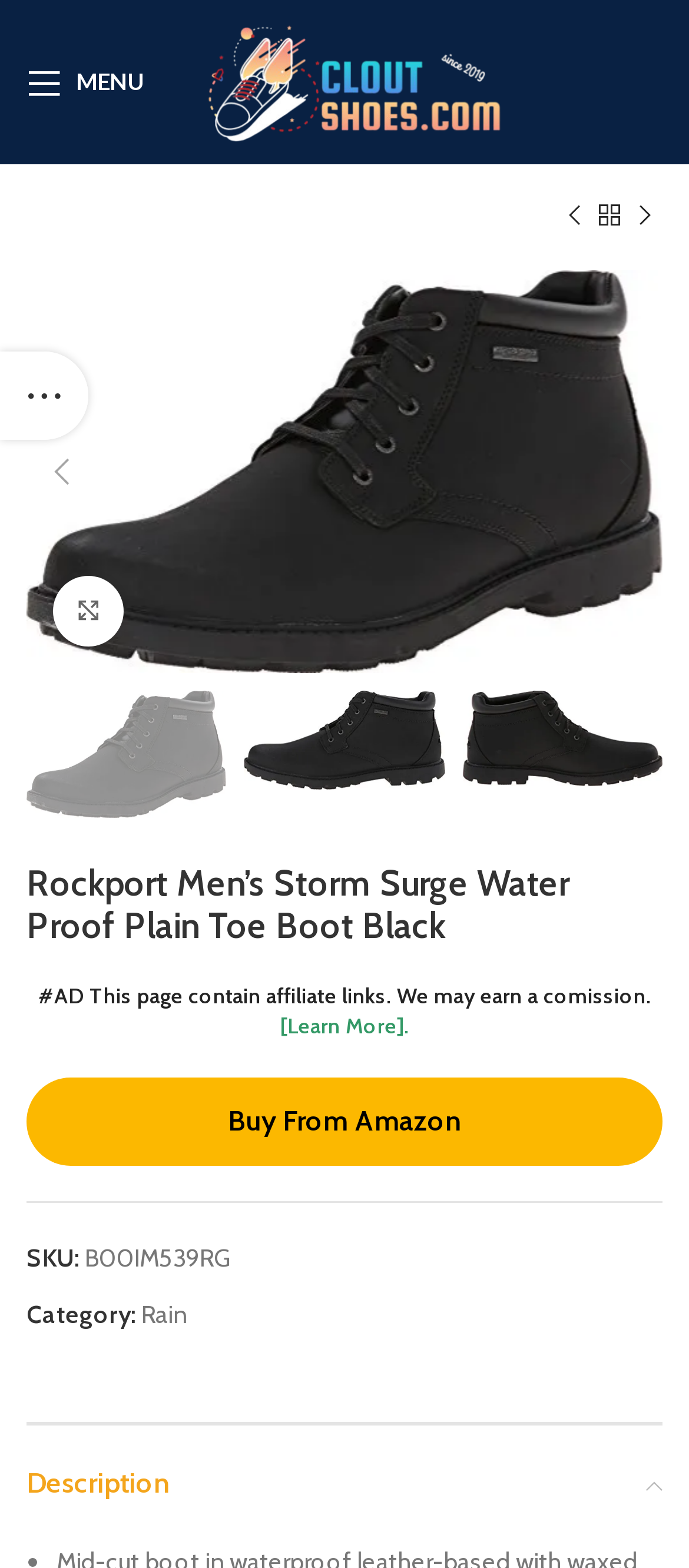What is the brand of the boot?
Provide a detailed and well-explained answer to the question.

The brand of the boot can be determined by looking at the image of the boot, which has the brand name 'Rockport' written on it. Additionally, the heading 'Rockport Men’s Storm Surge Water Proof Plain Toe Boot Black' also indicates the brand name.